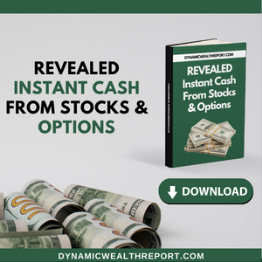What is the purpose of the 'DOWNLOAD' button?
Please respond to the question with as much detail as possible.

The 'DOWNLOAD' button is placed below the book cover to encourage potential readers to take action and engage with the financial guide, suggesting that the content is readily available for access.